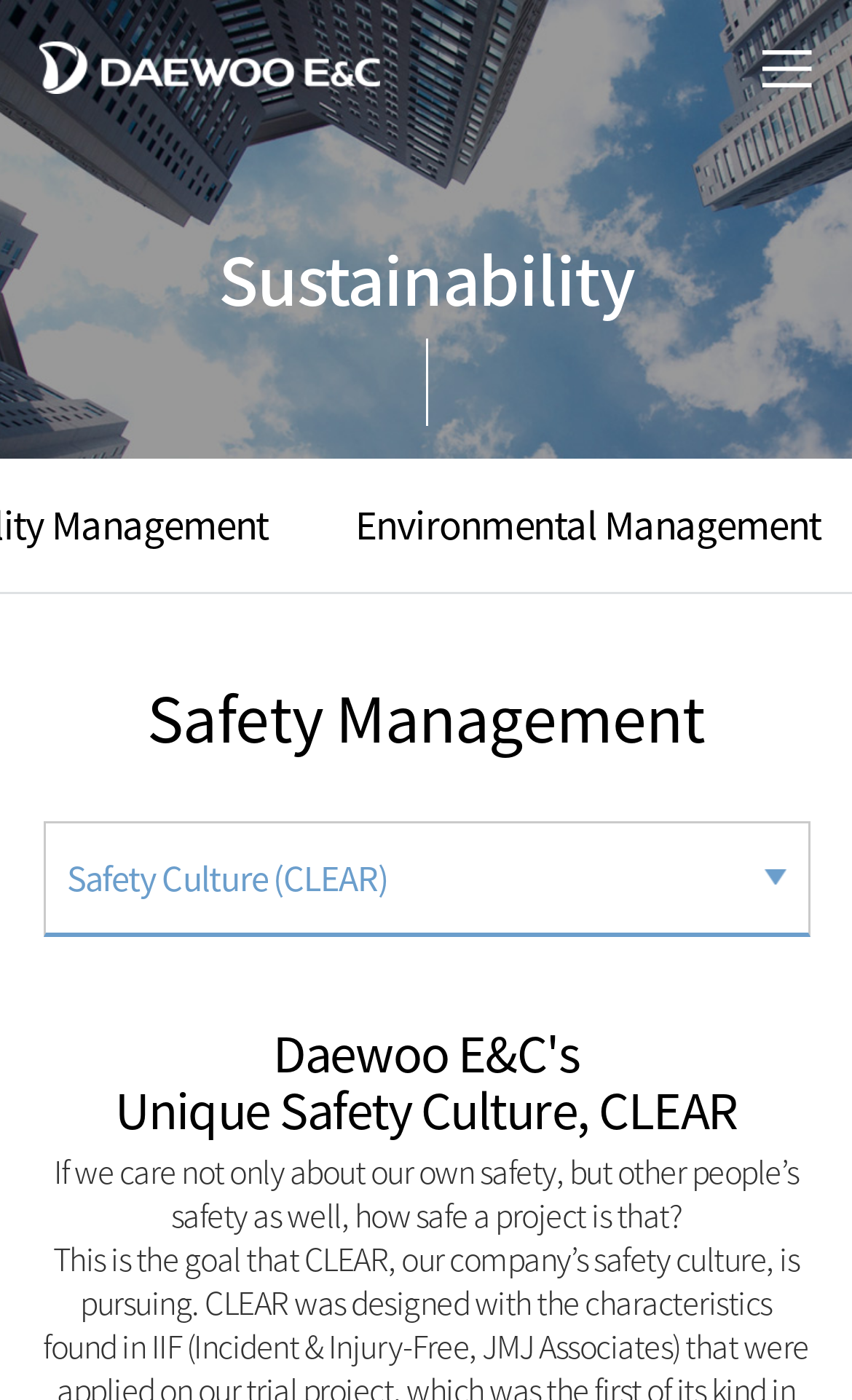With reference to the screenshot, provide a detailed response to the question below:
What is the environmental topic?

The environmental topic is obtained from the link element 'Environmental Management' which is located below the heading 'Sustainability' with a bounding box coordinate of [0.417, 0.328, 0.963, 0.42].